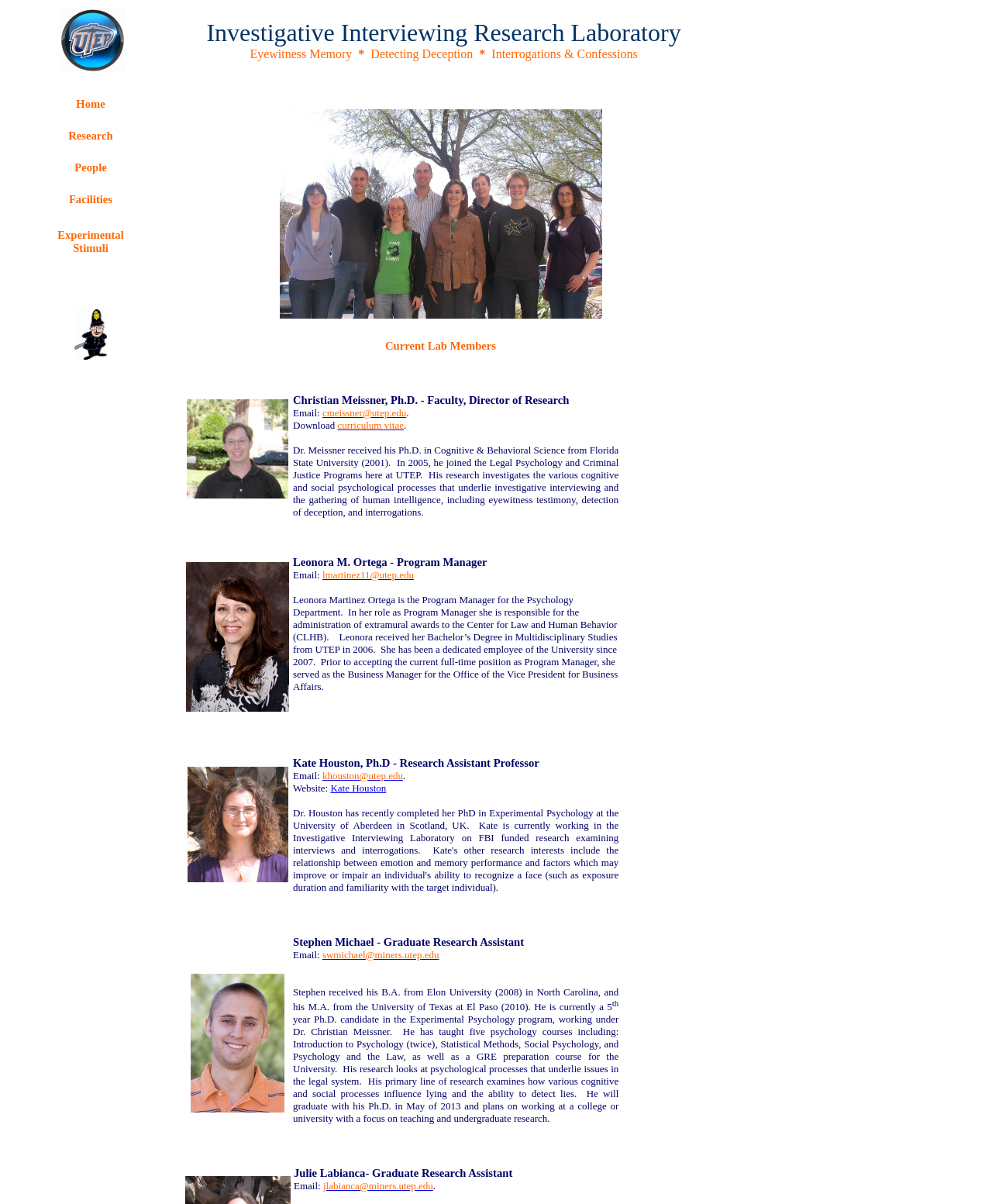Carefully examine the image and provide an in-depth answer to the question: How many researchers are listed on the webpage?

By scanning the webpage, I found four researchers listed: Christian Meissner, Leonora M. Ortega, Kate Houston, and Stephen Michael.